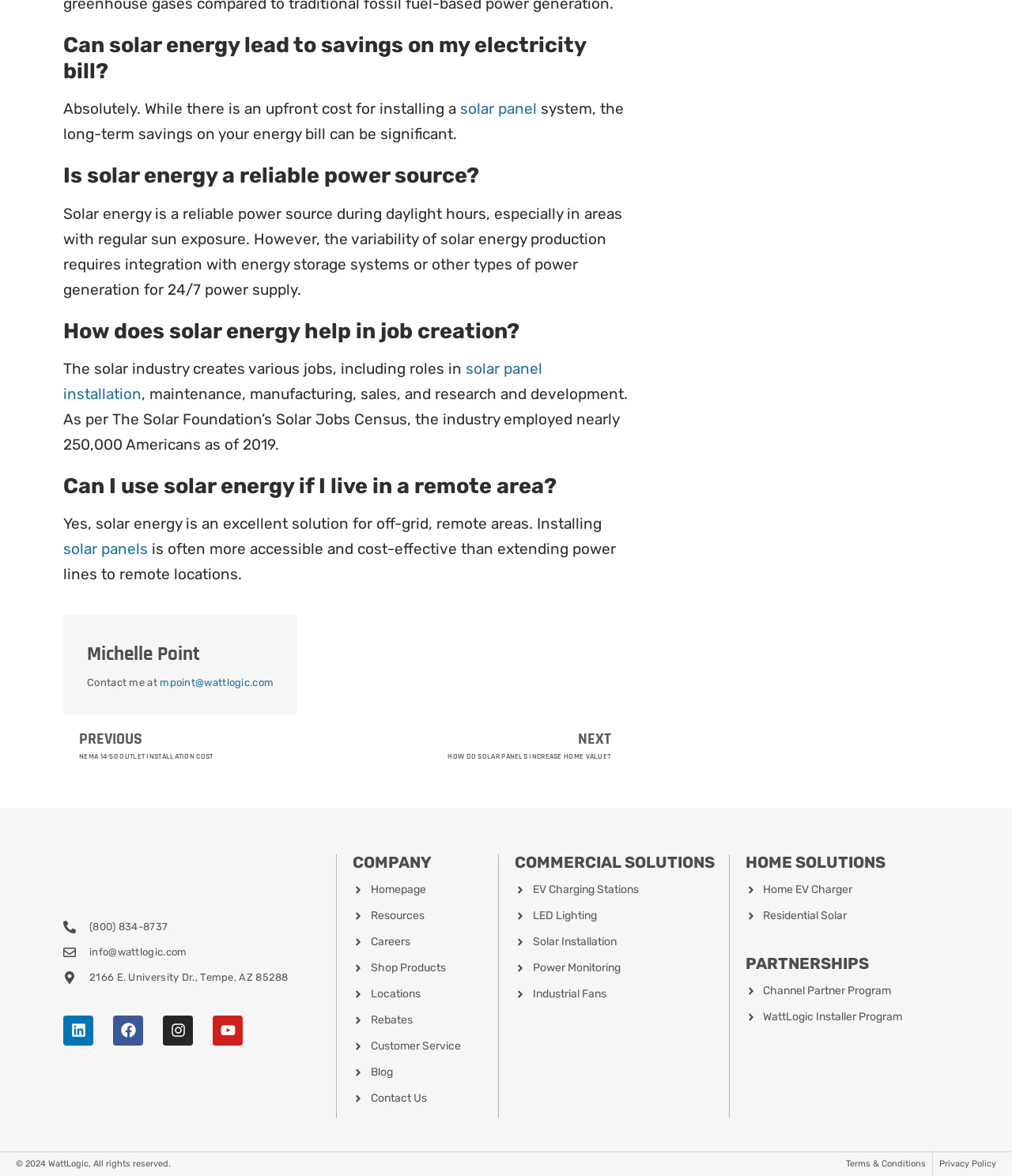Could you indicate the bounding box coordinates of the region to click in order to complete this instruction: "Visit 'ARE infotech' website".

None